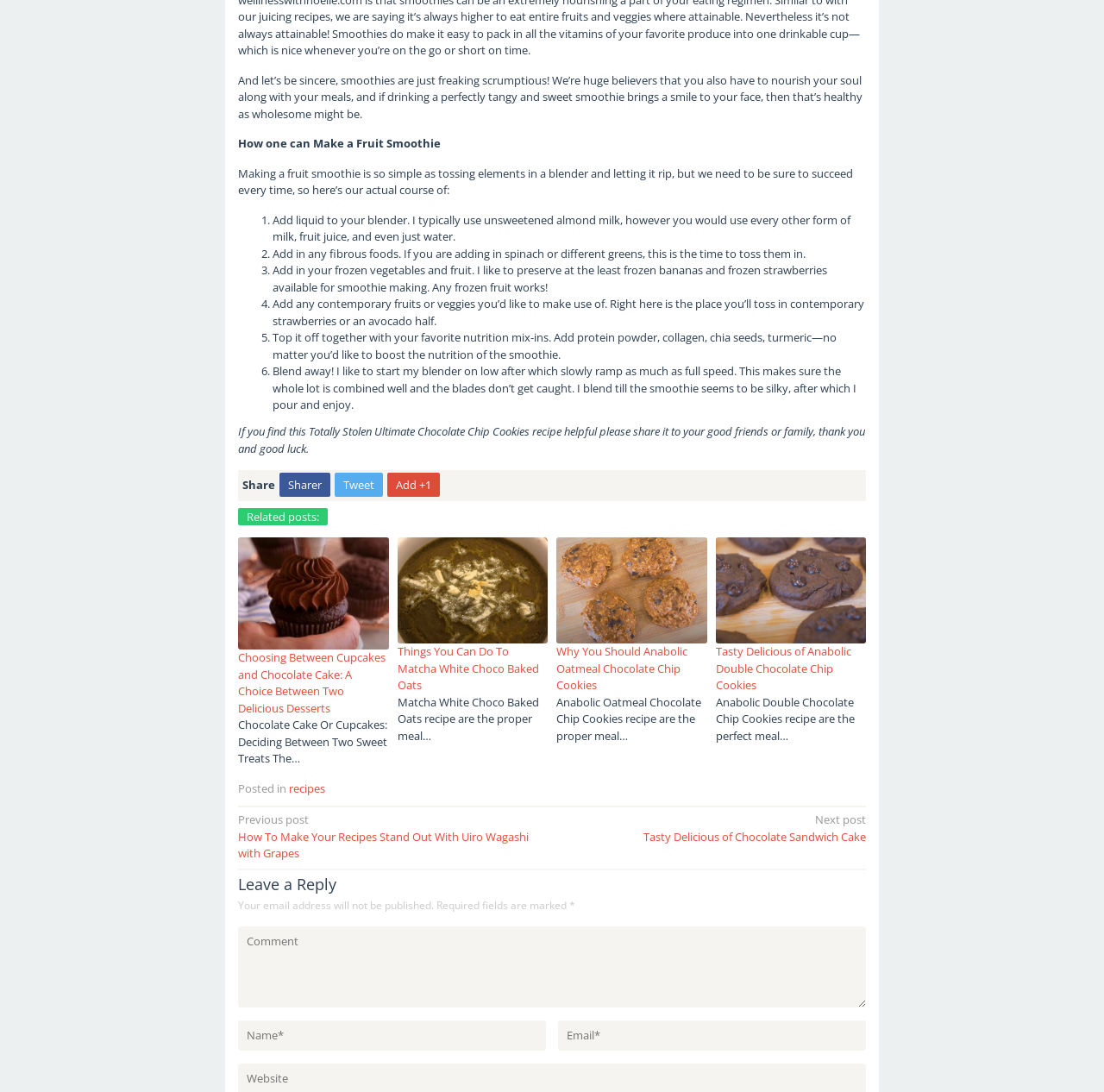Please identify the bounding box coordinates of the element's region that needs to be clicked to fulfill the following instruction: "read about Mothers and Daughters". The bounding box coordinates should consist of four float numbers between 0 and 1, i.e., [left, top, right, bottom].

None